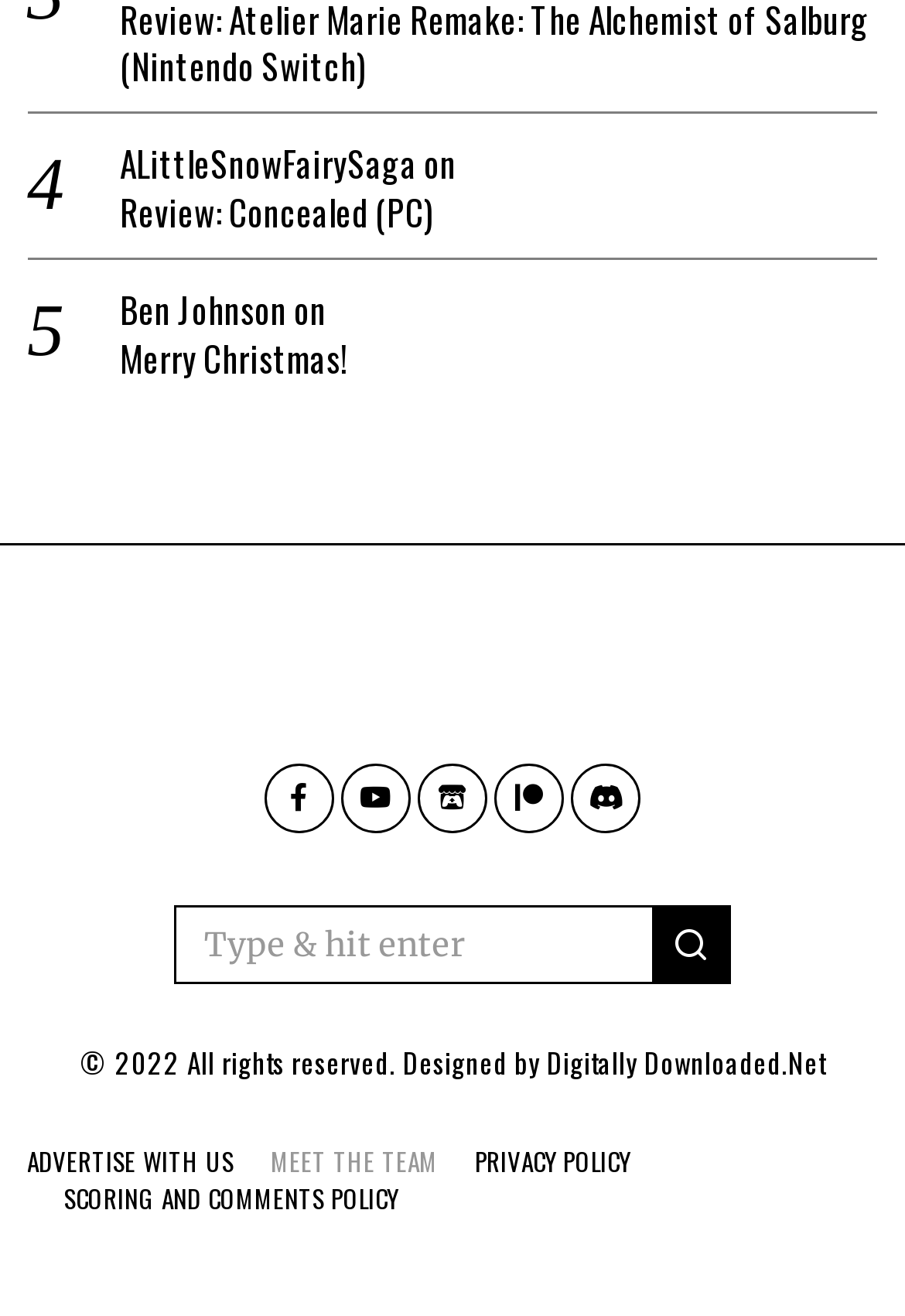What is the year of copyright?
Please give a detailed and thorough answer to the question, covering all relevant points.

I found the static text '© 2022 All rights reserved.', which implies that the year of copyright is 2022.